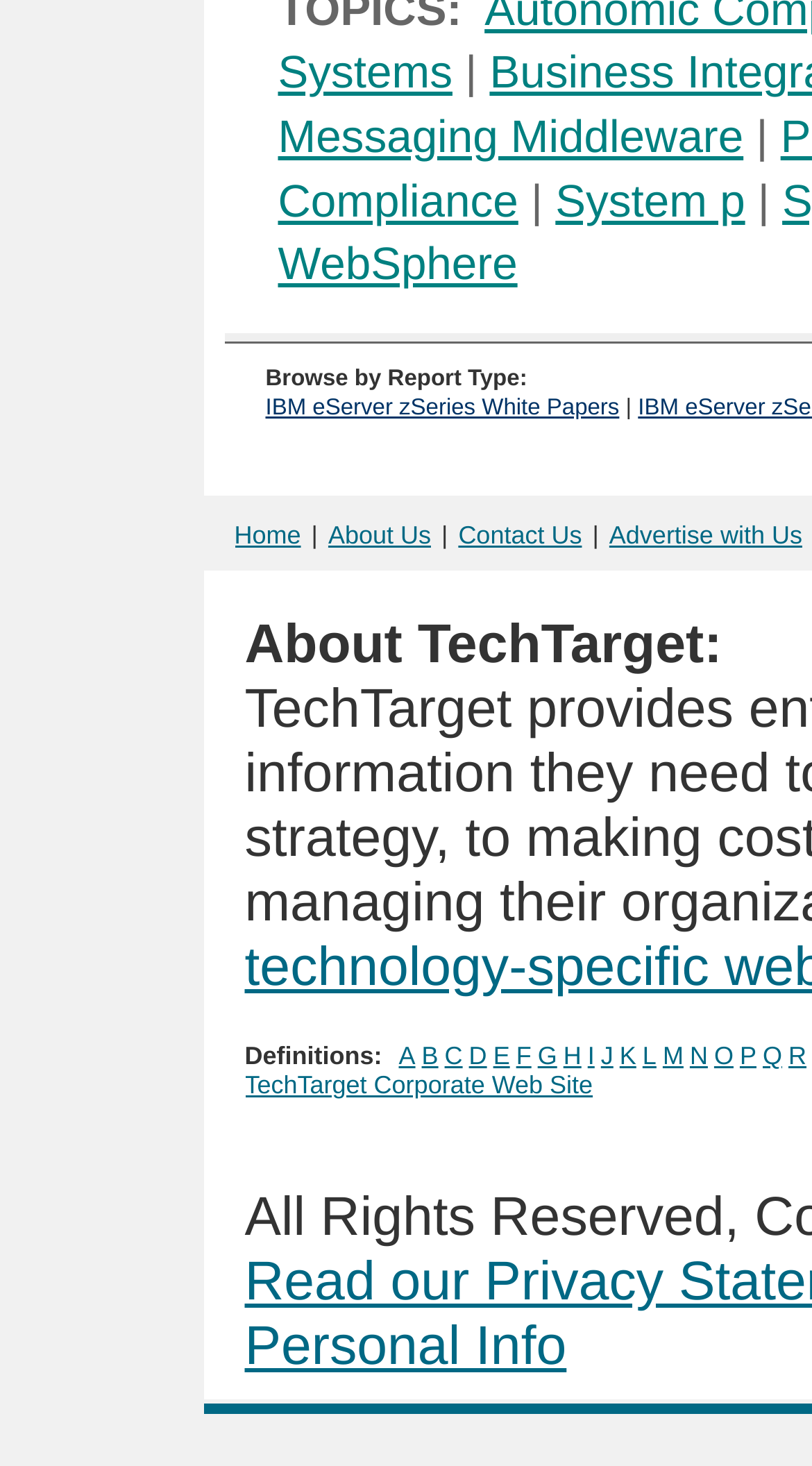Can you find the bounding box coordinates for the element that needs to be clicked to execute this instruction: "View definitions starting with letter A"? The coordinates should be given as four float numbers between 0 and 1, i.e., [left, top, right, bottom].

[0.491, 0.71, 0.512, 0.73]